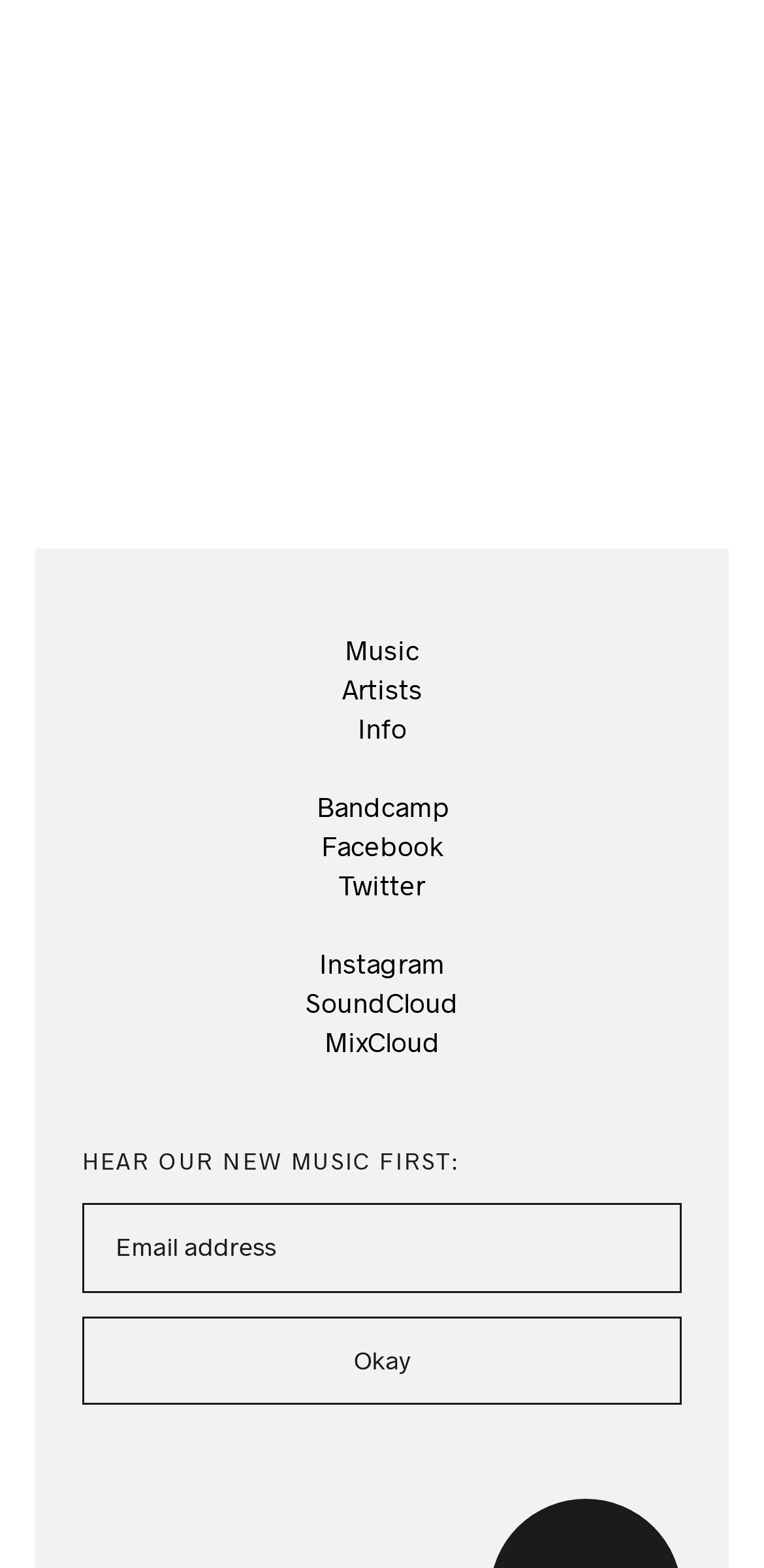Please give a short response to the question using one word or a phrase:
What is the label of the first link in the footer?

Music